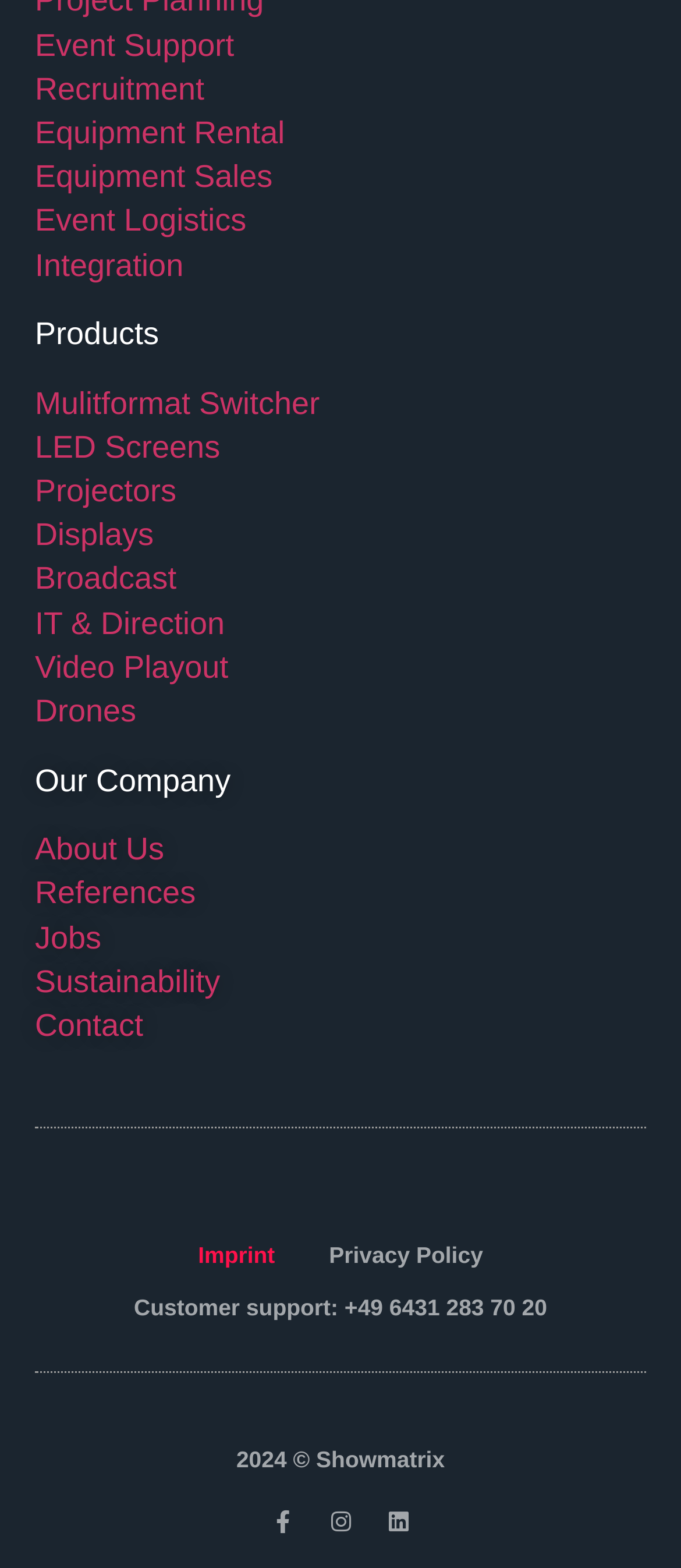Determine the bounding box coordinates of the region that needs to be clicked to achieve the task: "Follow on Facebook".

[0.399, 0.963, 0.432, 0.978]